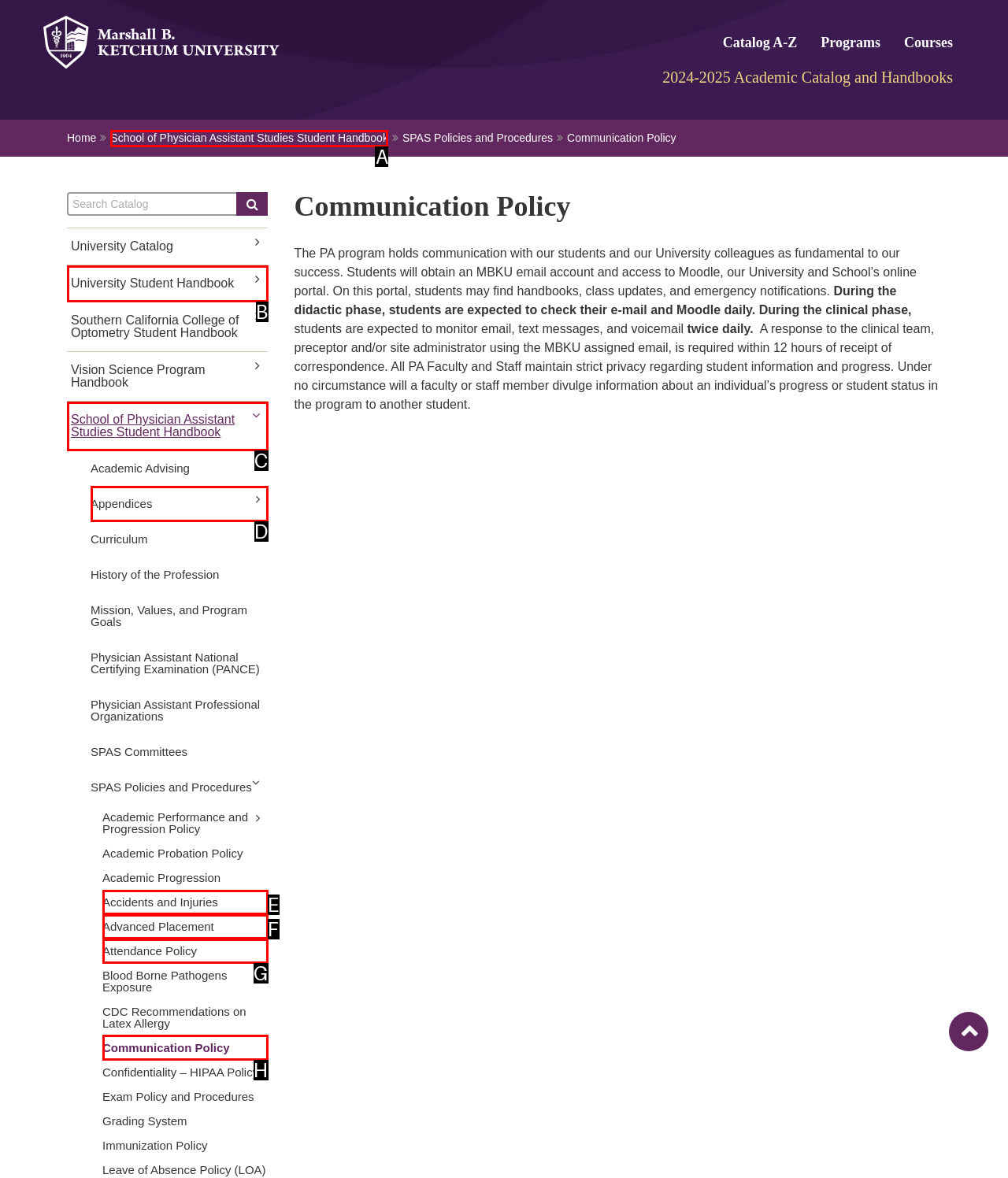From the given options, indicate the letter that corresponds to the action needed to complete this task: View Communication Policy. Respond with only the letter.

H